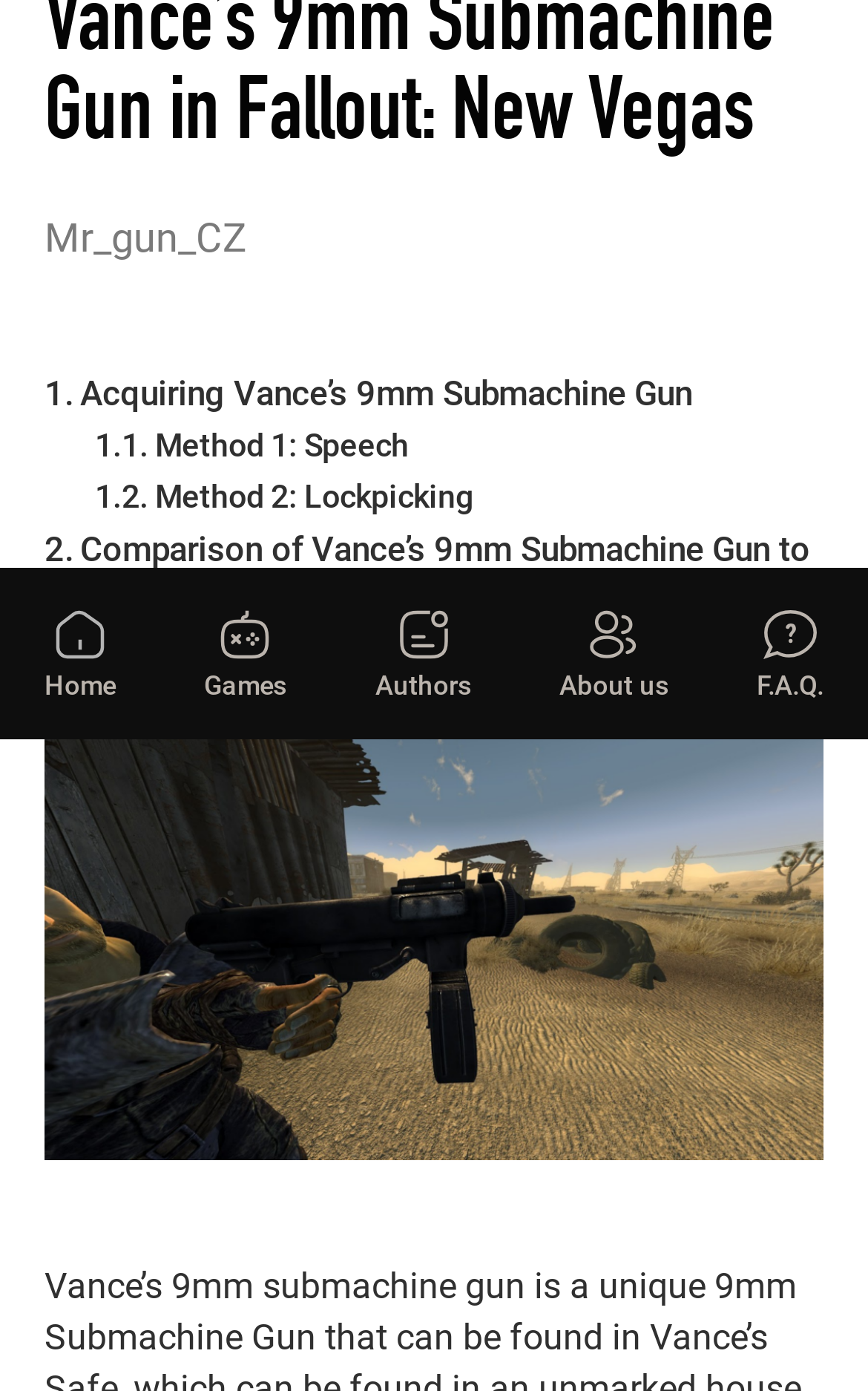Please determine the bounding box of the UI element that matches this description: Method 2: Lockpicking. The coordinates should be given as (top-left x, top-left y, bottom-right x, bottom-right y), with all values between 0 and 1.

[0.11, 0.34, 0.545, 0.377]